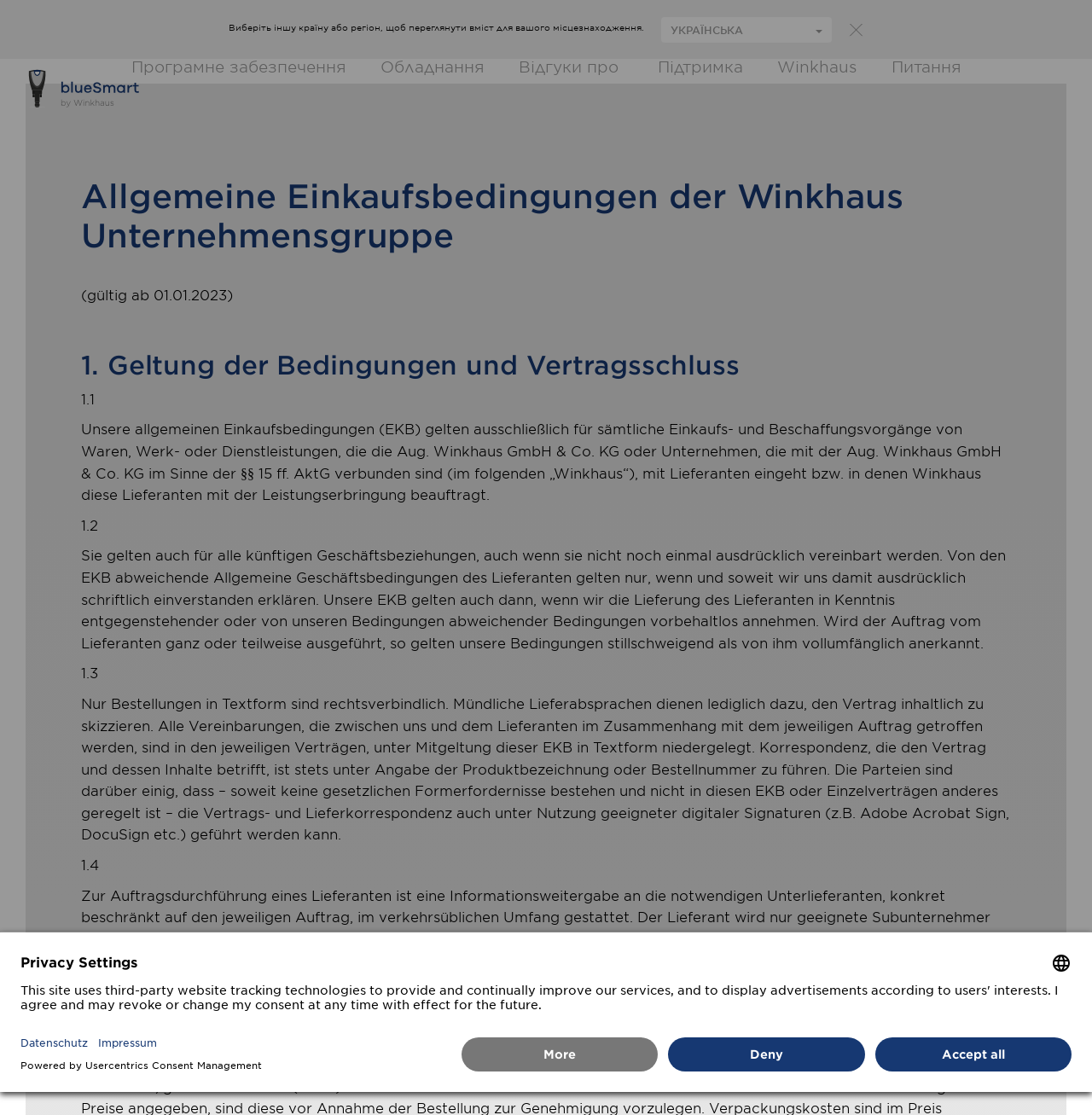By analyzing the image, answer the following question with a detailed response: What is the company mentioned on the webpage?

The company 'Winkhaus' is mentioned multiple times on the webpage, including in the headings and paragraphs of the main content, indicating that it is the company that is providing the general terms and conditions.